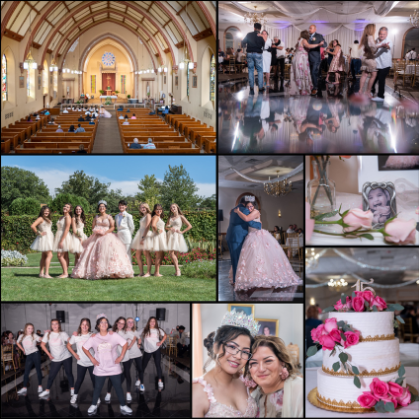Please provide a short answer using a single word or phrase for the question:
What color are the young ladies' gowns?

Pink